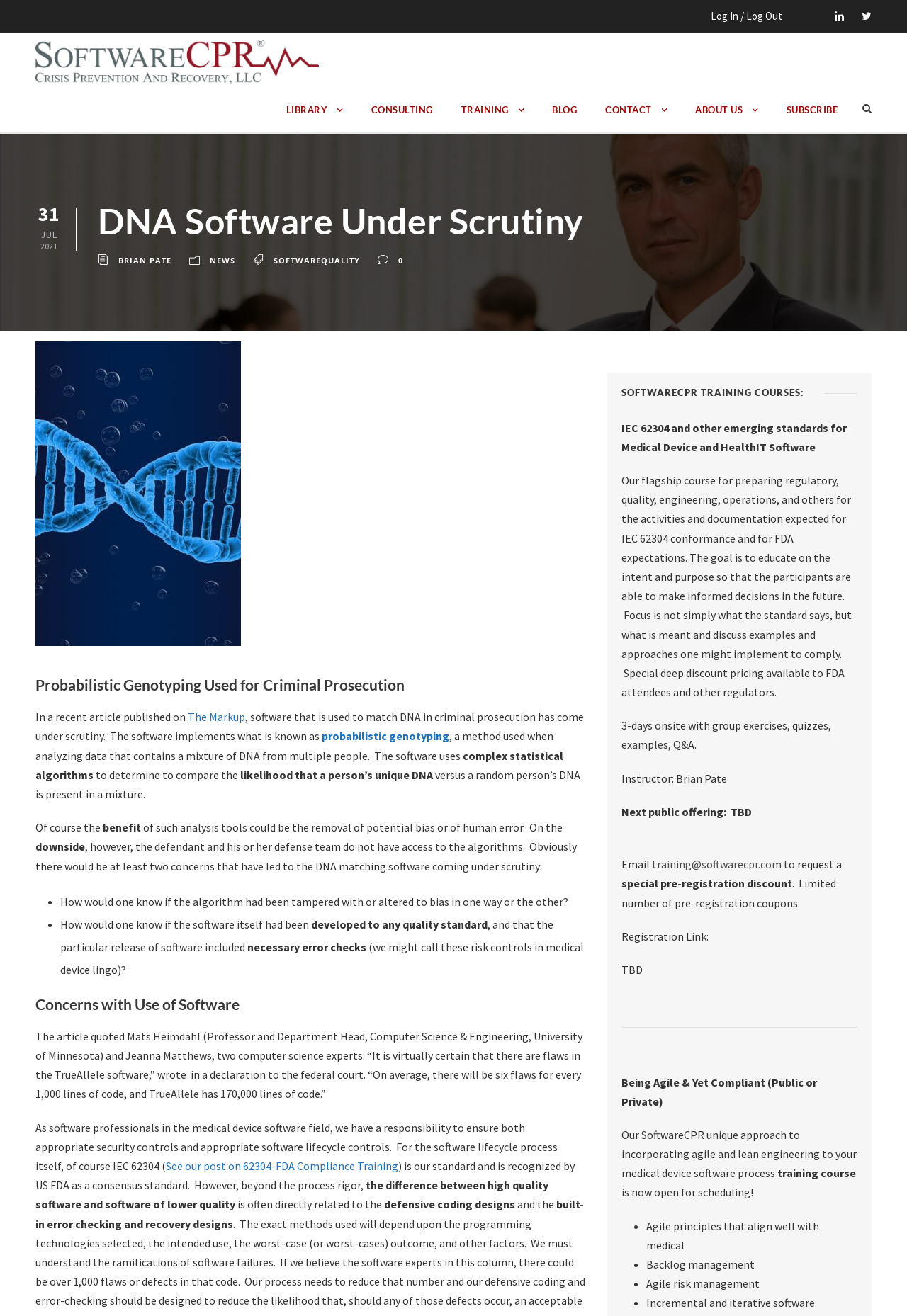Please specify the bounding box coordinates for the clickable region that will help you carry out the instruction: "Subscribe".

[0.867, 0.077, 0.923, 0.1]